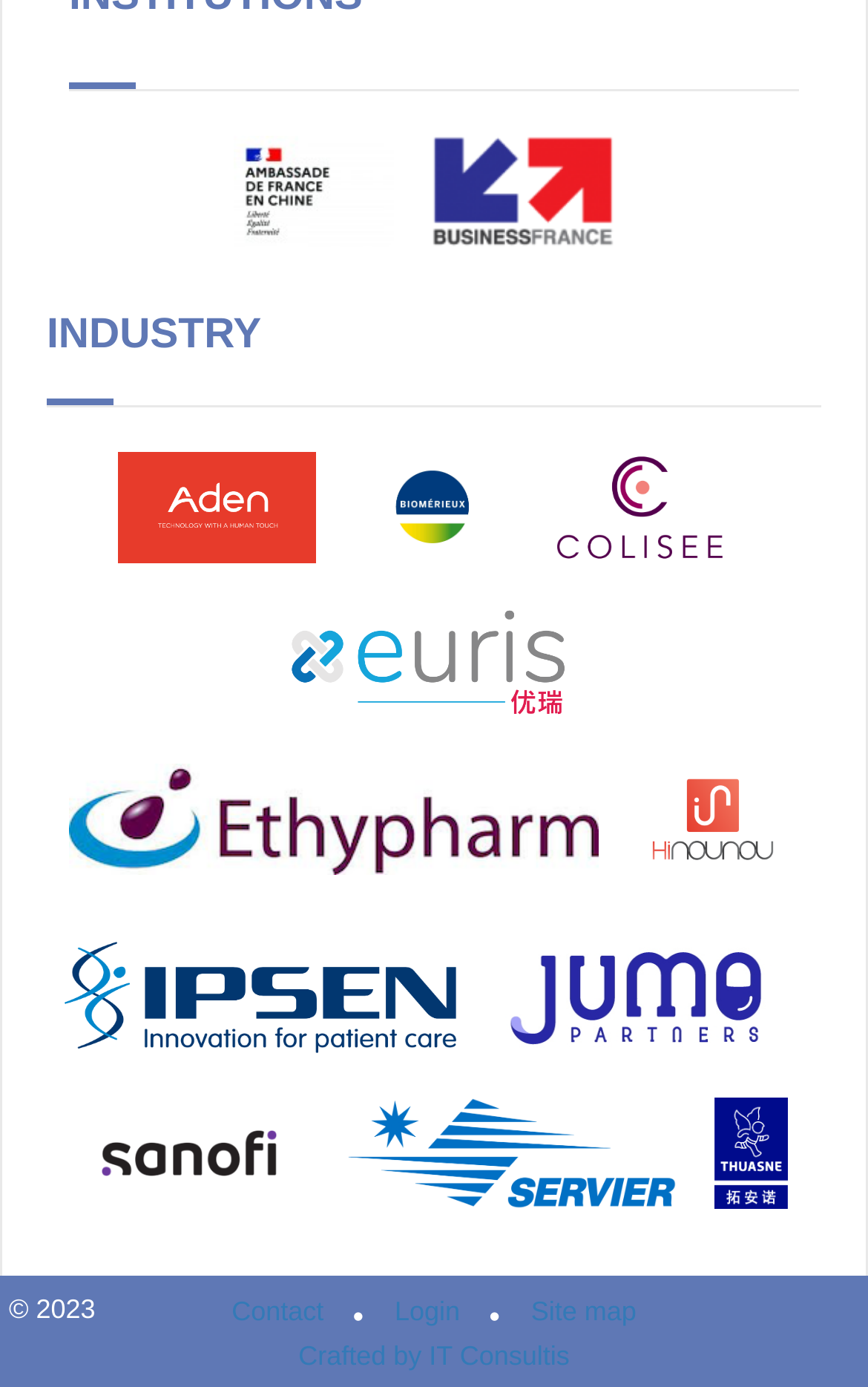Could you specify the bounding box coordinates for the clickable section to complete the following instruction: "Visit Ipsen"?

[0.073, 0.704, 0.526, 0.73]